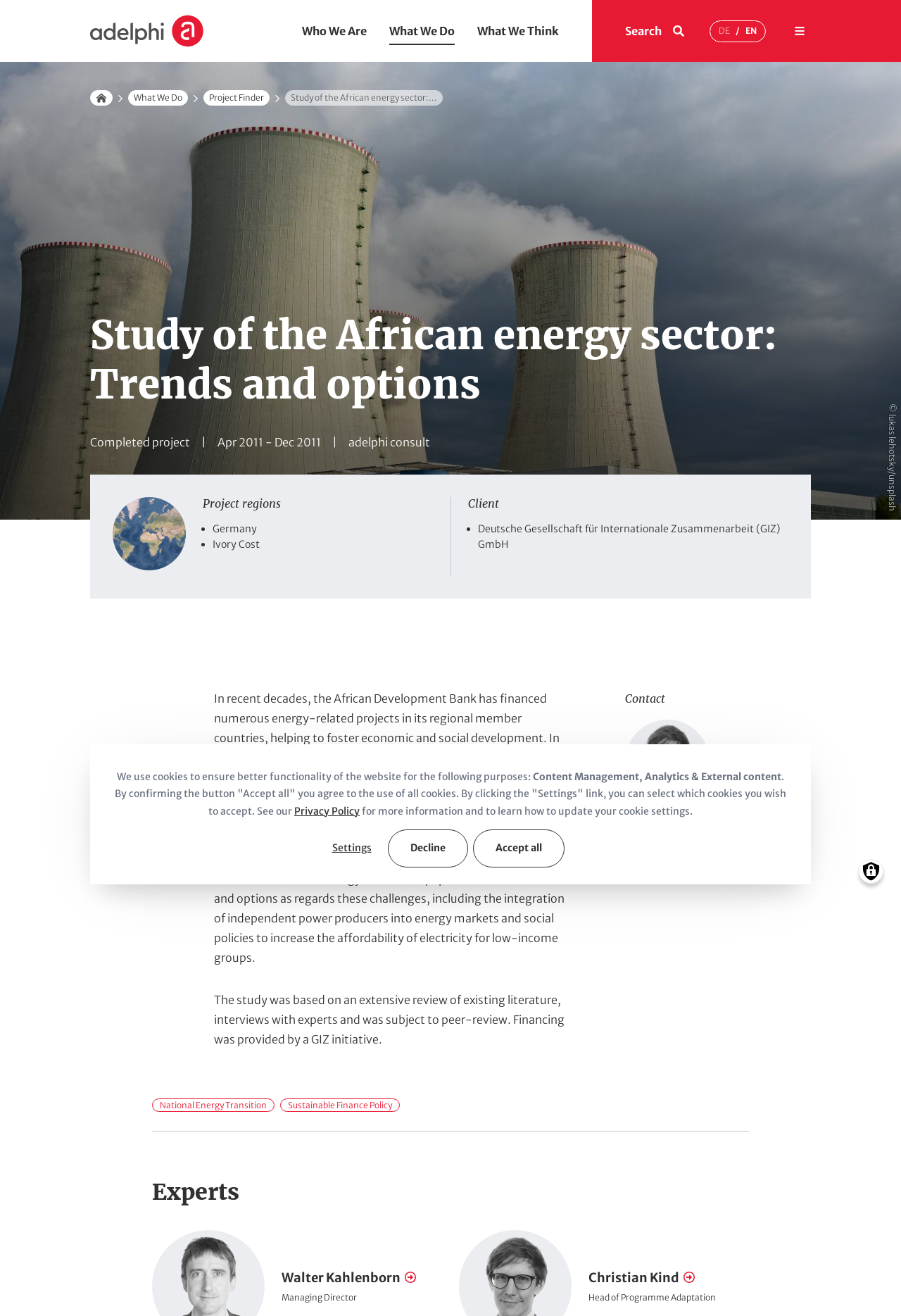Predict the bounding box for the UI component with the following description: "National Energy Transition".

[0.169, 0.835, 0.305, 0.845]